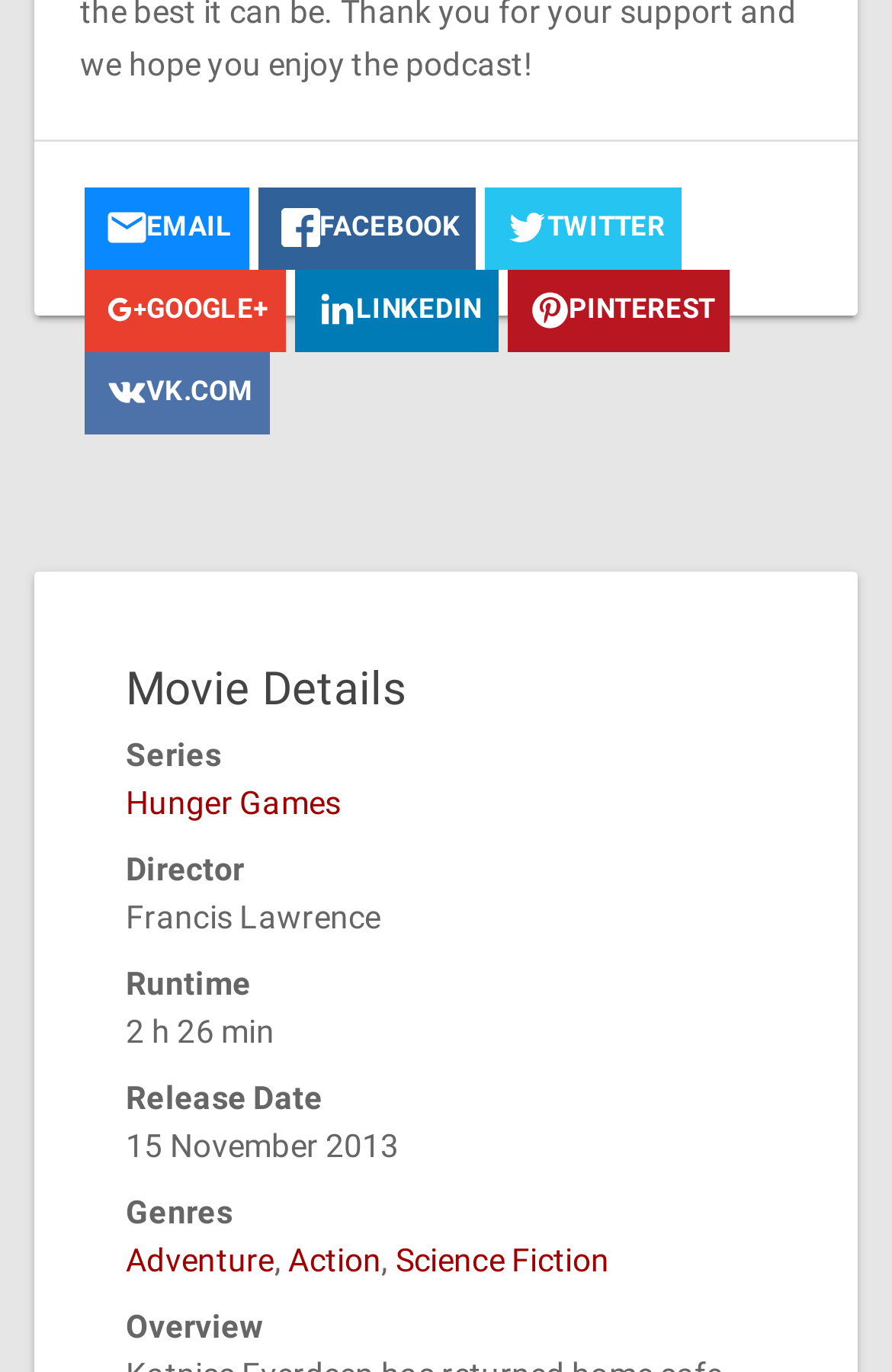Locate the bounding box coordinates of the area where you should click to accomplish the instruction: "view January 2018".

None